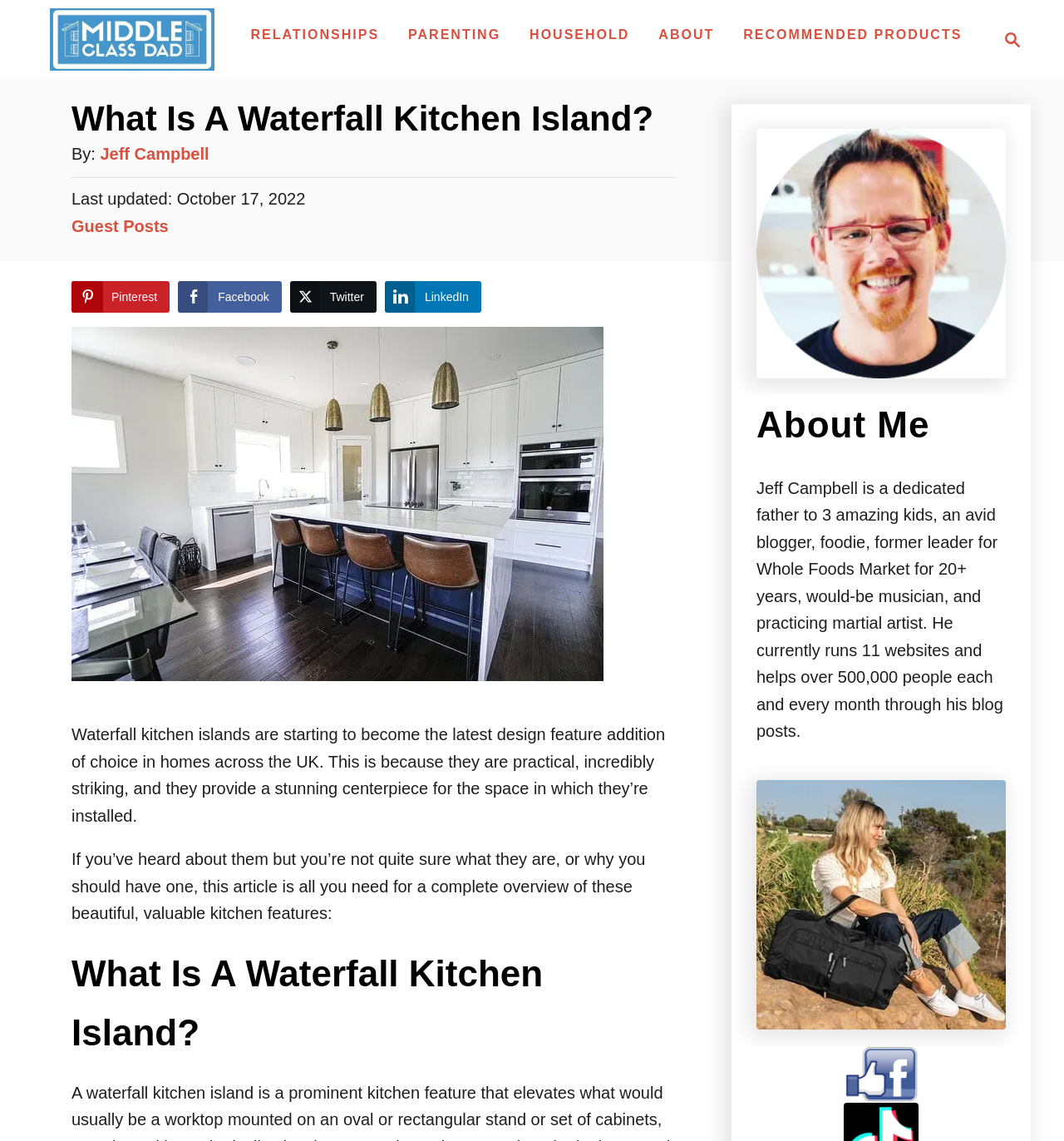Give a concise answer using only one word or phrase for this question:
What is the purpose of the buttons below the main heading?

Sharing on social media